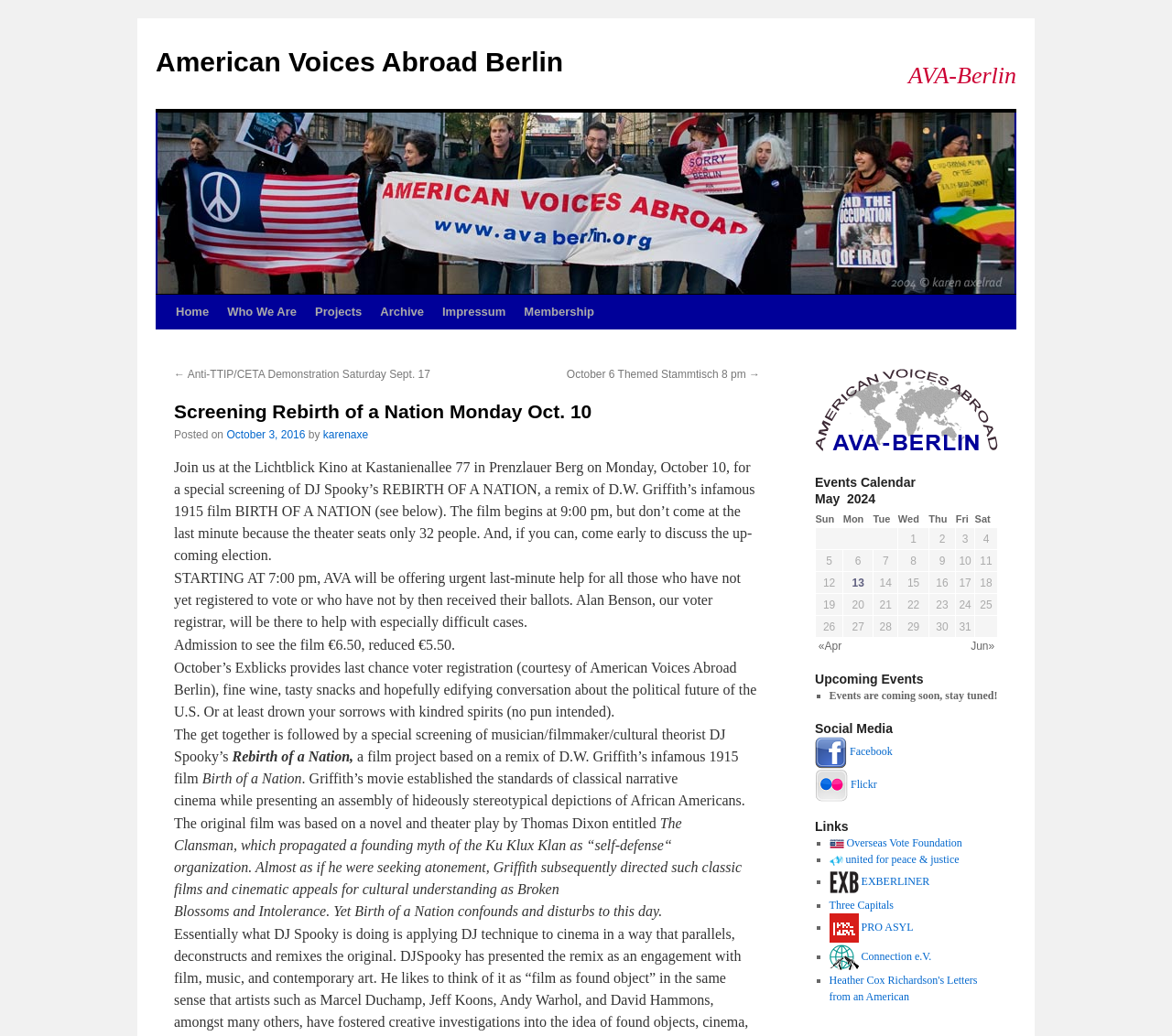What is the name of the filmmaker who remixed D.W. Griffith's film?
Could you please answer the question thoroughly and with as much detail as possible?

The name of the filmmaker is mentioned in the paragraph of text 'The get together is followed by a special screening of musician/filmmaker/cultural theorist DJ Spooky’s...' which provides details about the event.